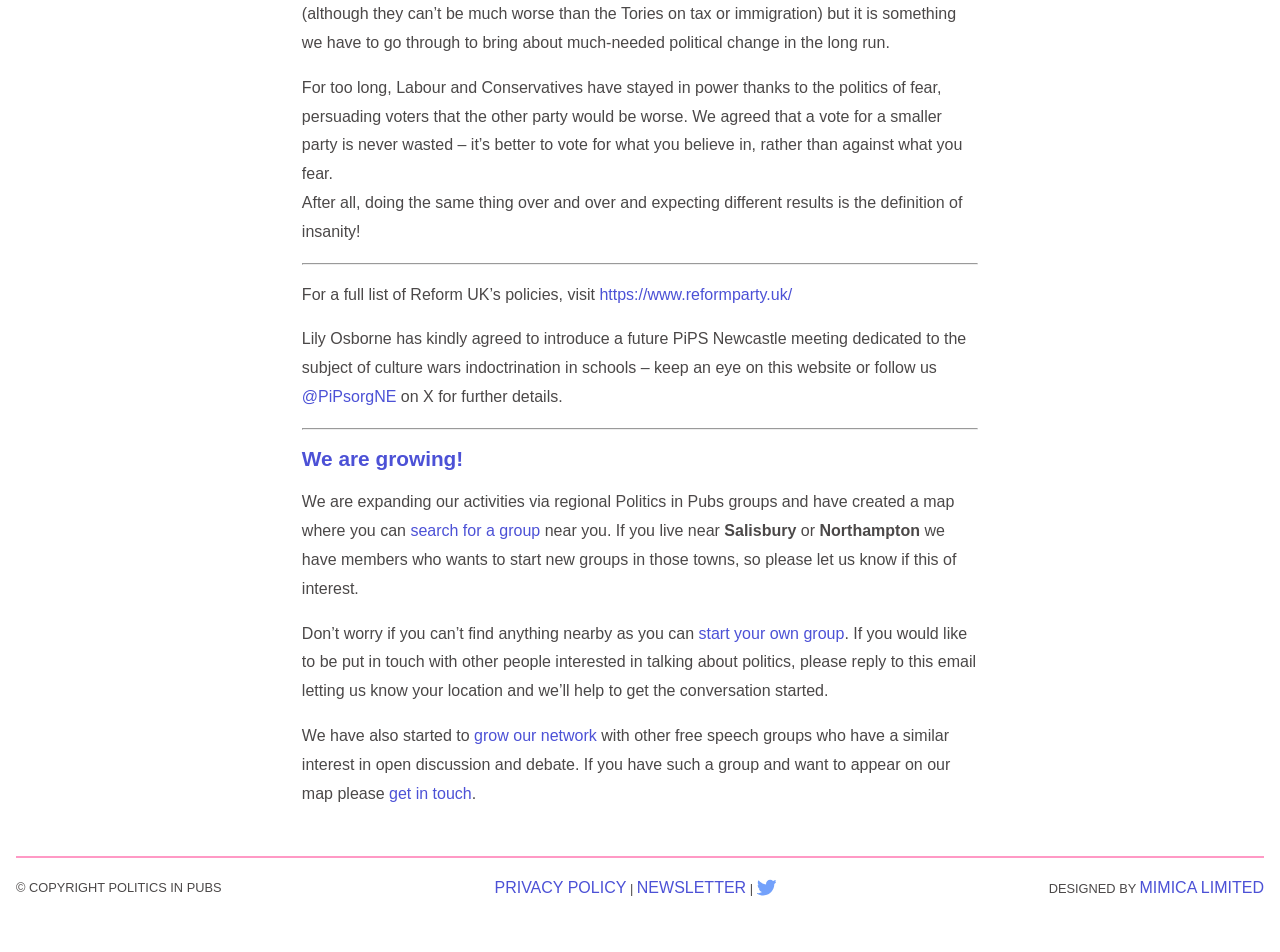What is the purpose of the Politics in Pubs groups?
Look at the webpage screenshot and answer the question with a detailed explanation.

The purpose of the Politics in Pubs groups can be inferred from the text 'We have also started to grow our network with other free speech groups who have a similar interest in open discussion and debate.' which suggests that the groups are meant for open discussion and debate.